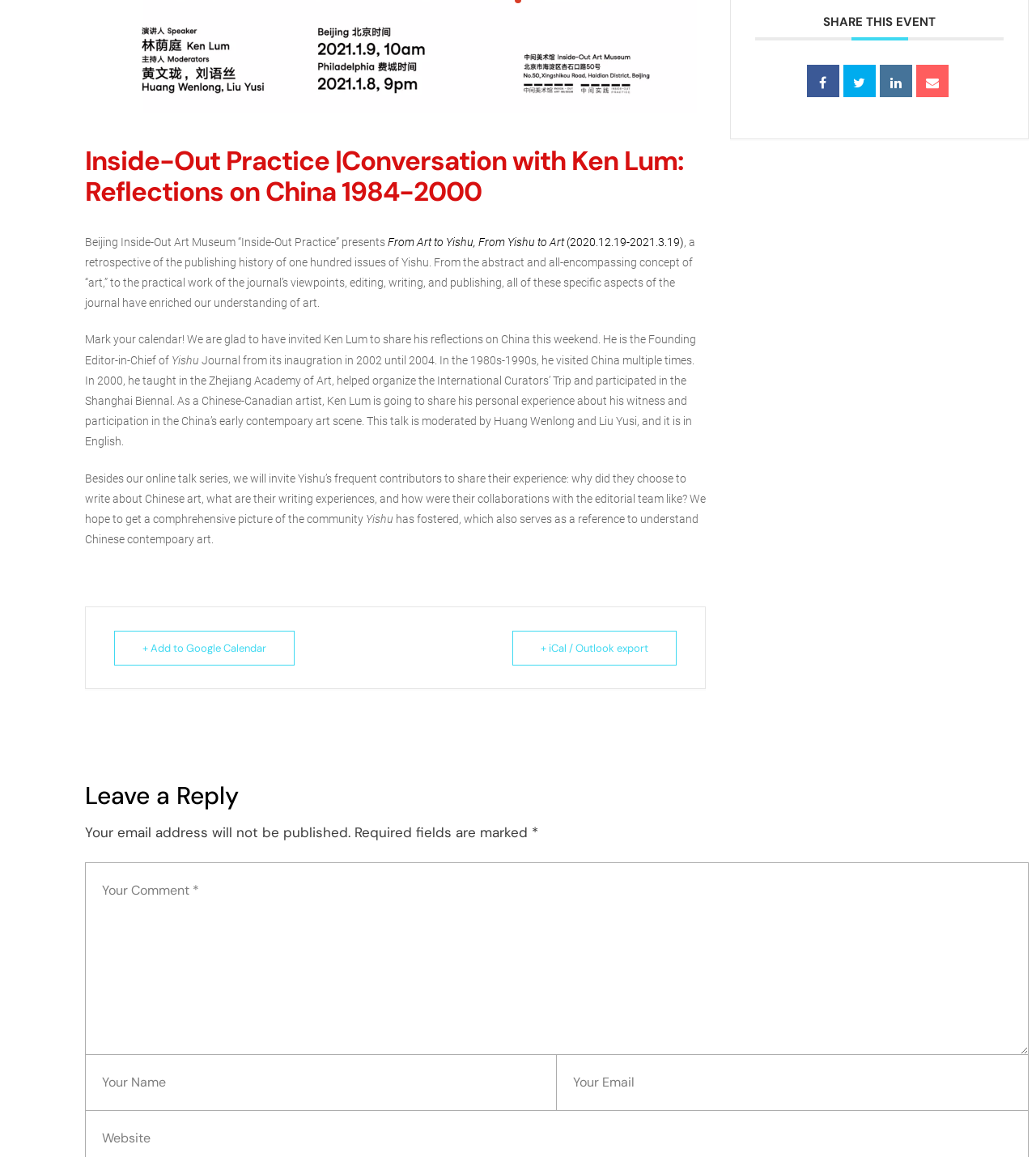Determine the bounding box for the UI element as described: "title="Share on Facebook"". The coordinates should be represented as four float numbers between 0 and 1, formatted as [left, top, right, bottom].

[0.779, 0.056, 0.81, 0.084]